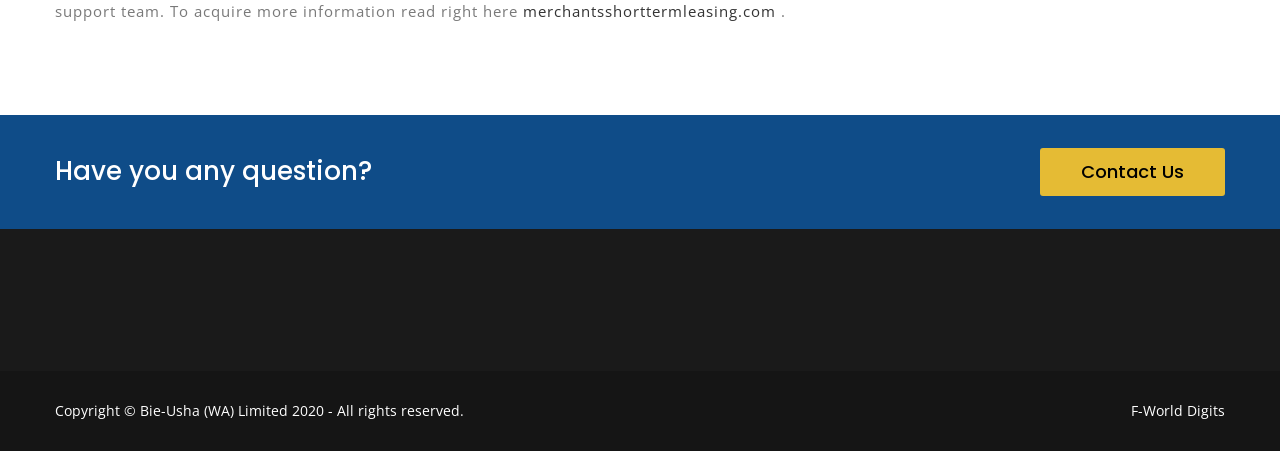Given the element description merchantsshorttermleasing.com, identify the bounding box coordinates for the UI element on the webpage screenshot. The format should be (top-left x, top-left y, bottom-right x, bottom-right y), with values between 0 and 1.

[0.409, 0.003, 0.606, 0.048]